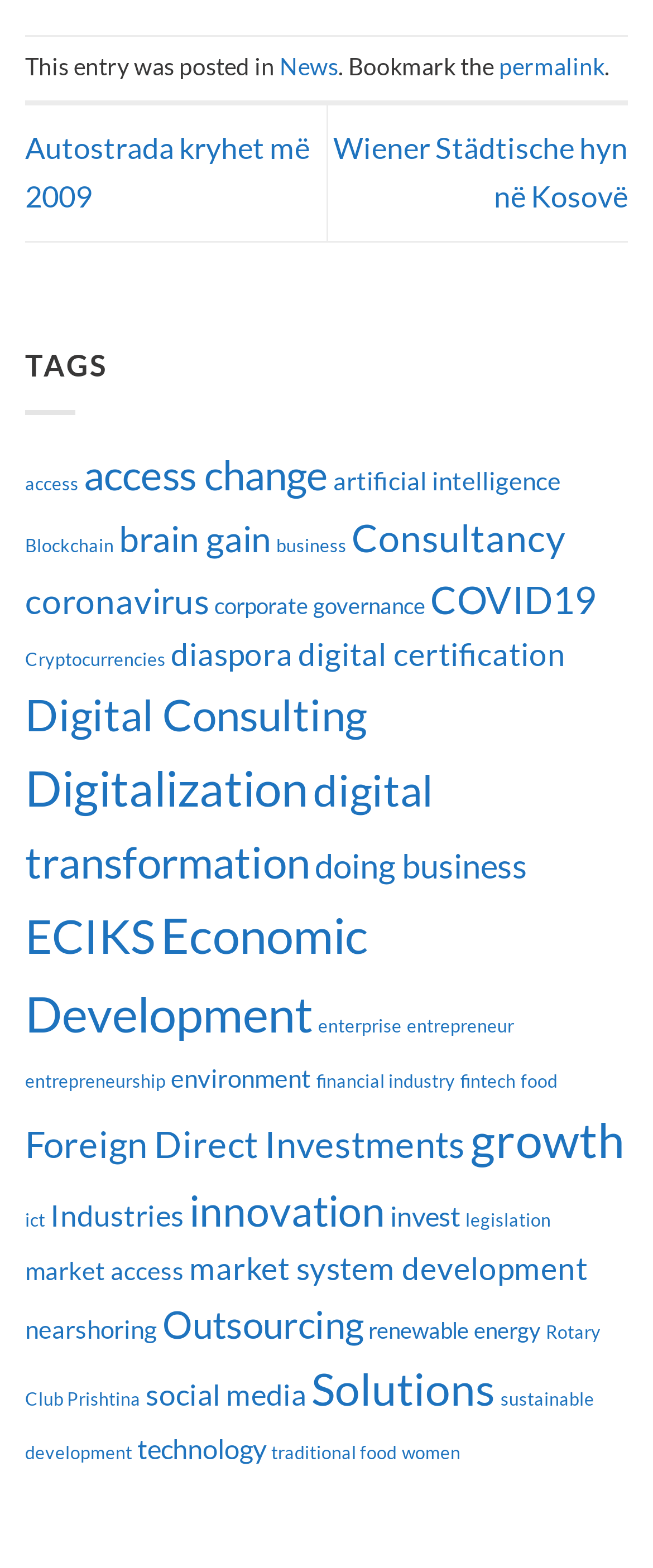Provide your answer to the question using just one word or phrase: What is the category of the post 'Autostrada kryhet më 2009'?

News